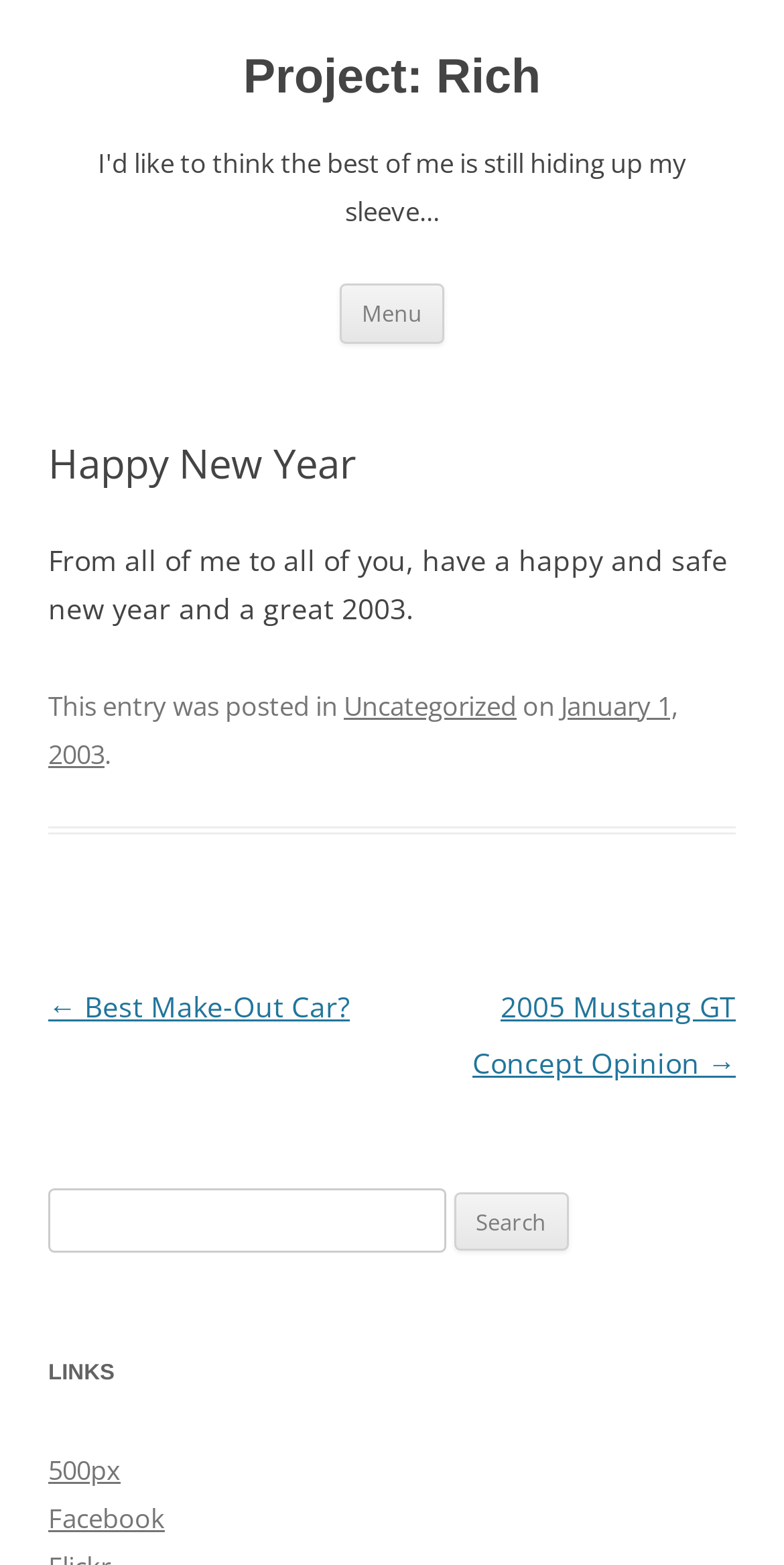Given the description "January 1, 2003", provide the bounding box coordinates of the corresponding UI element.

[0.062, 0.439, 0.864, 0.493]